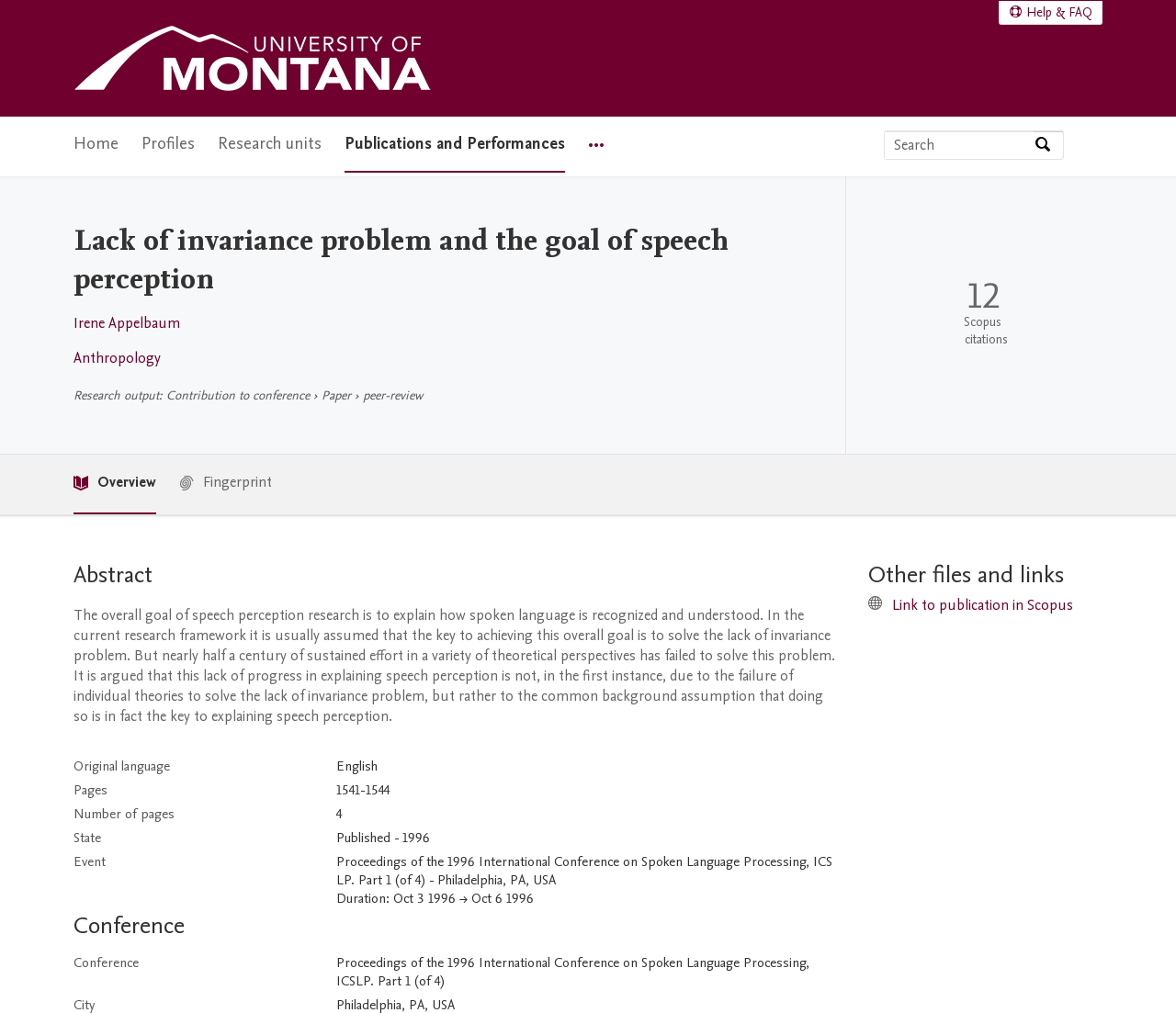Show the bounding box coordinates of the region that should be clicked to follow the instruction: "Read the abstract."

[0.062, 0.552, 0.712, 0.583]